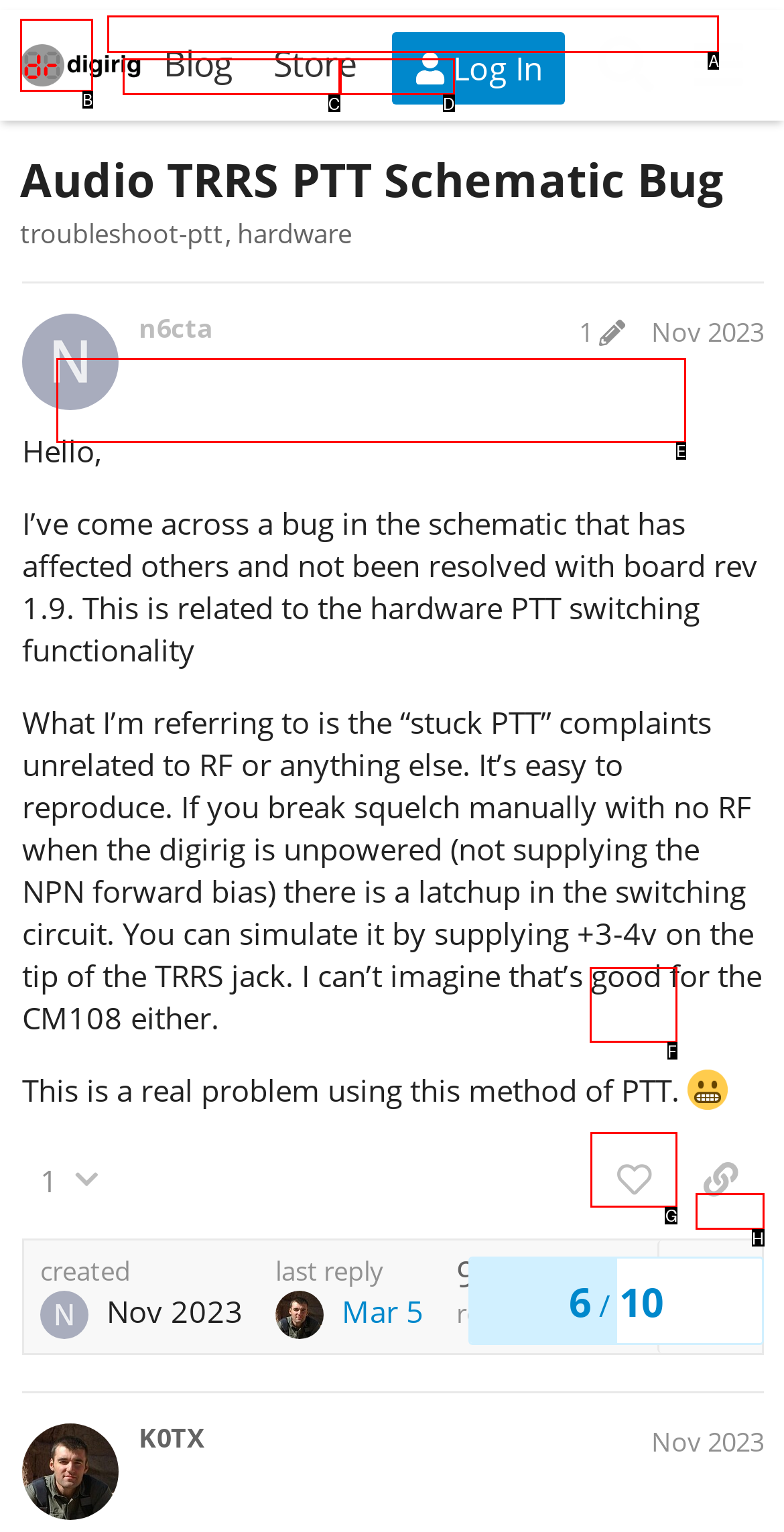Which UI element's letter should be clicked to achieve the task: Like this post
Provide the letter of the correct choice directly.

G